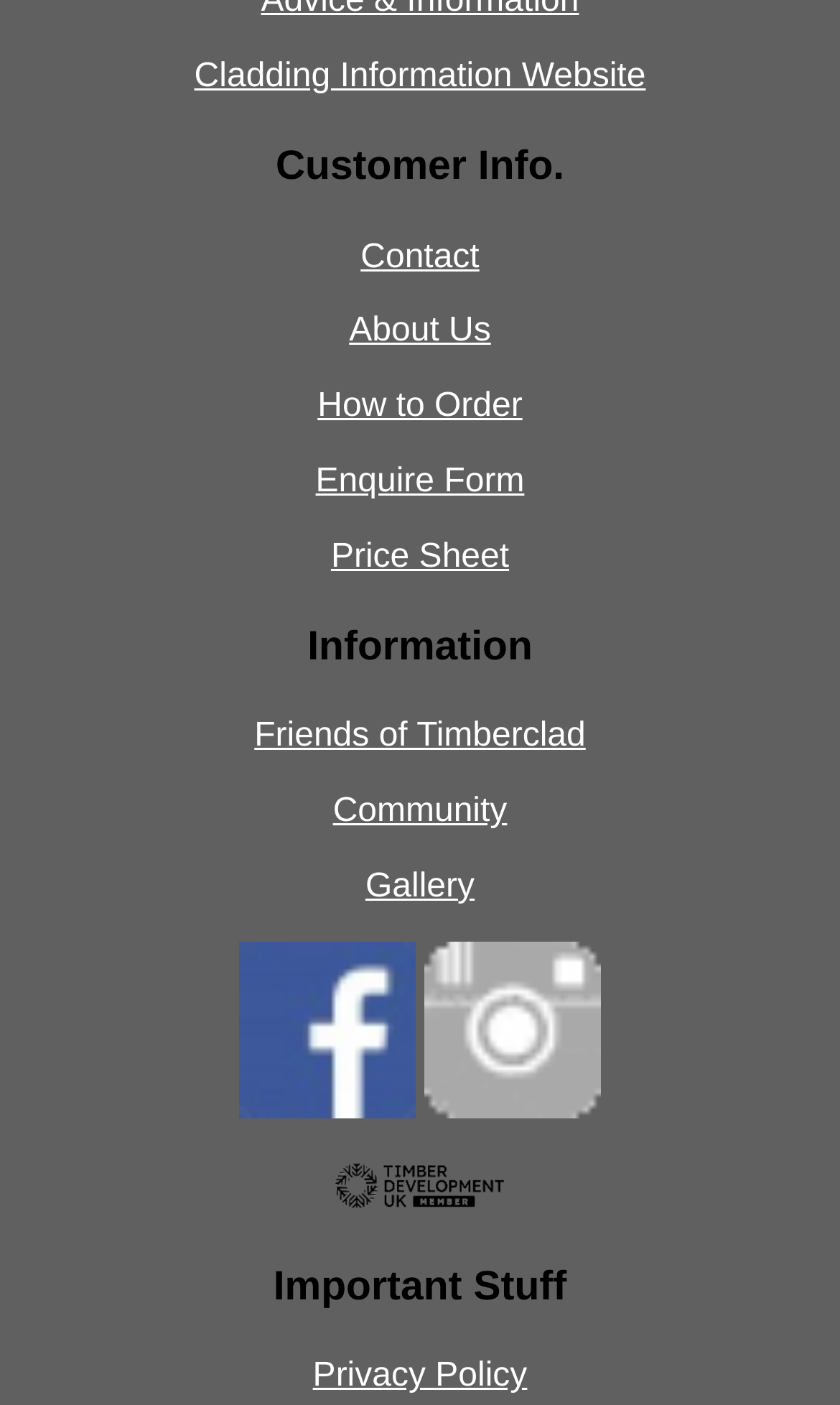What is the second link under 'Information'?
Provide a fully detailed and comprehensive answer to the question.

The second link under 'Information' is 'Community' which is located at [0.396, 0.565, 0.604, 0.591].